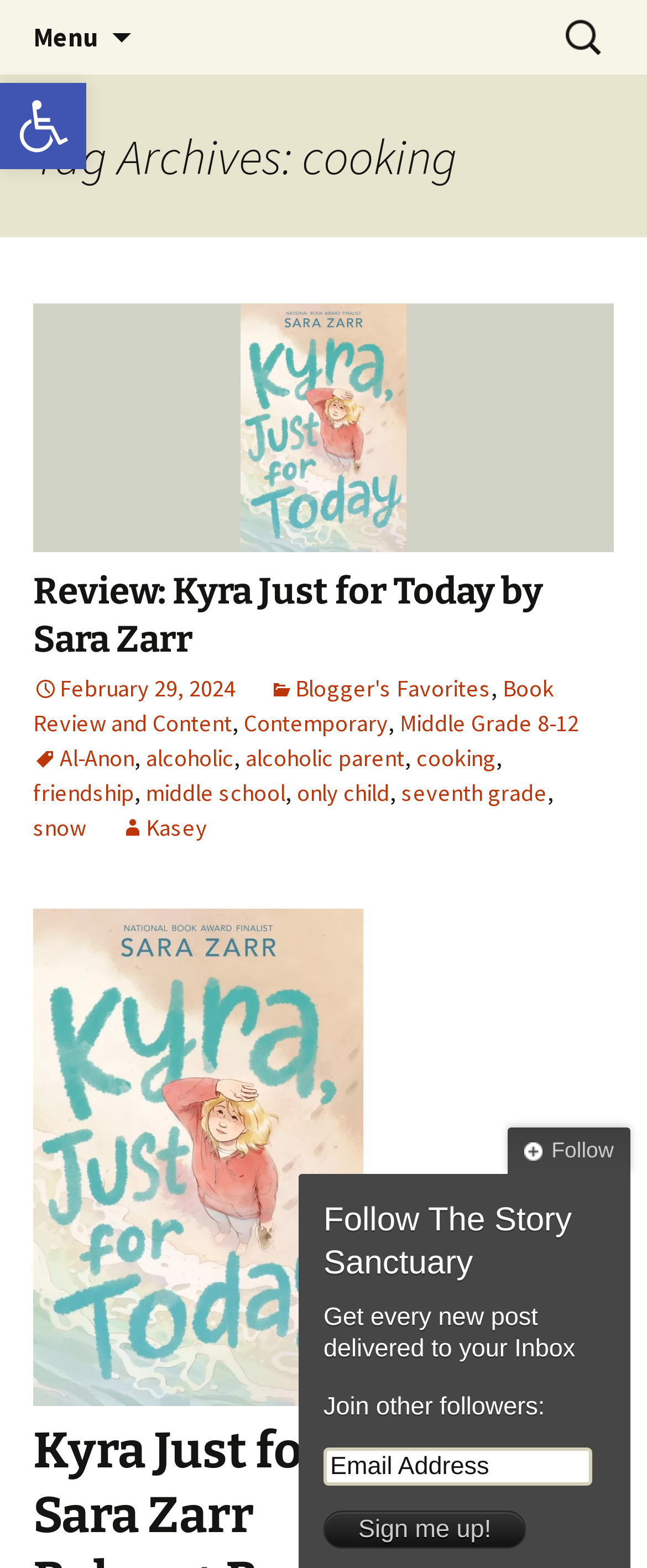Extract the top-level heading from the webpage and provide its text.

The Story Sanctuary